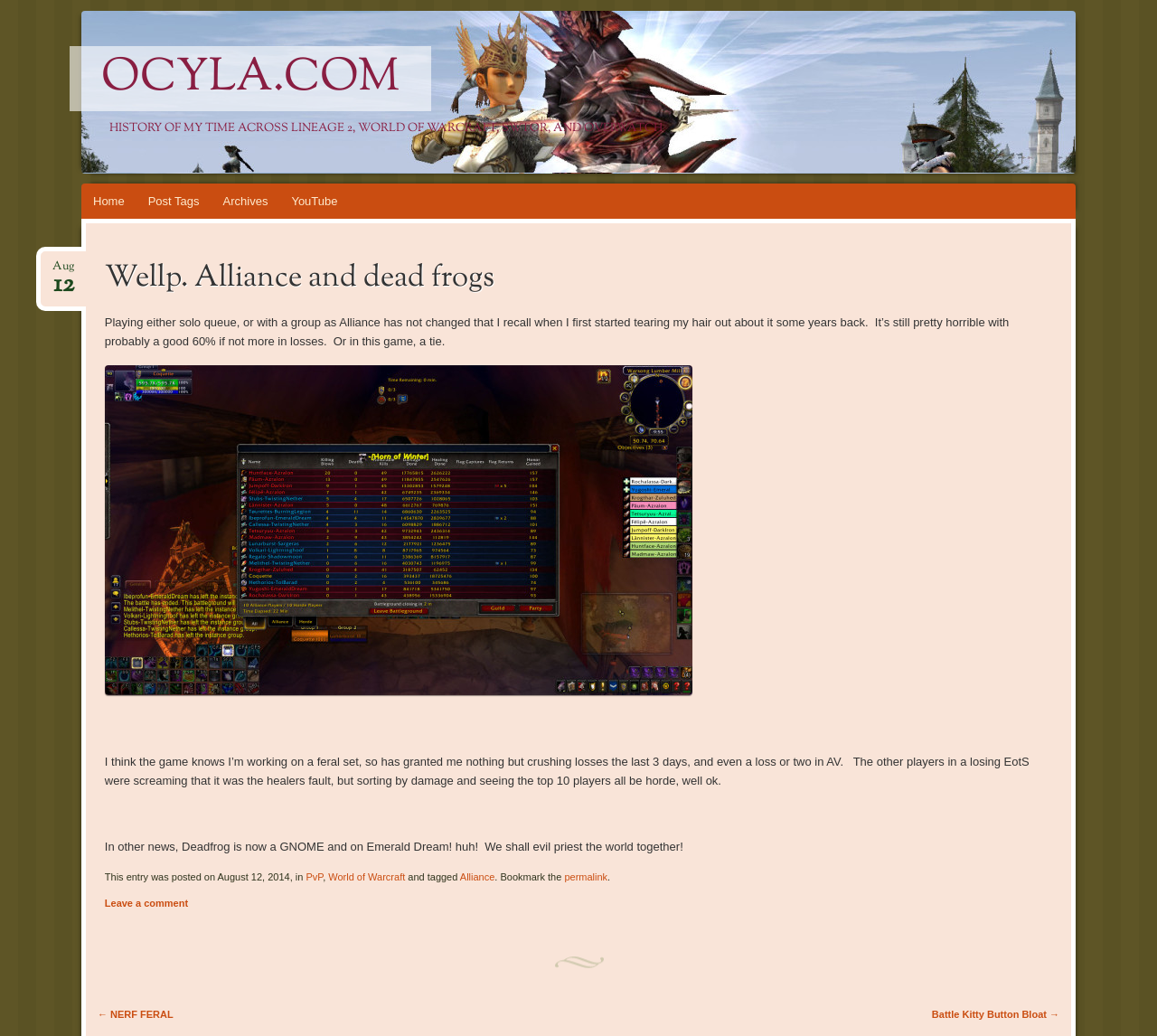What is the date of the article?
Refer to the screenshot and deliver a thorough answer to the question presented.

The date of the article can be found next to the title of the article, where it says 'Aug 12' in a link element.